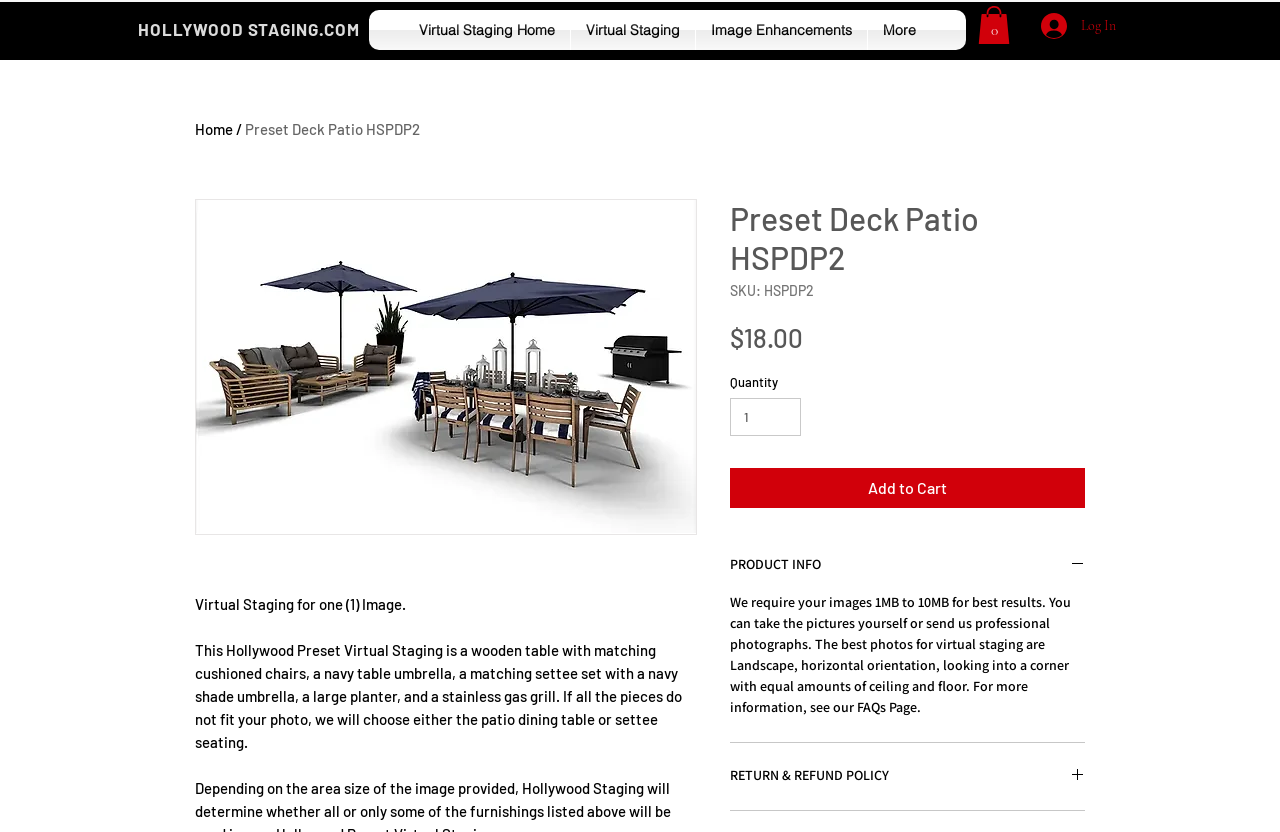What is the recommended image size for virtual staging?
Use the information from the image to give a detailed answer to the question.

I found the answer by reading the text on the webpage, which says 'We require your images 1MB to 10MB for best results.' This indicates that the recommended image size for virtual staging is between 1MB and 10MB.